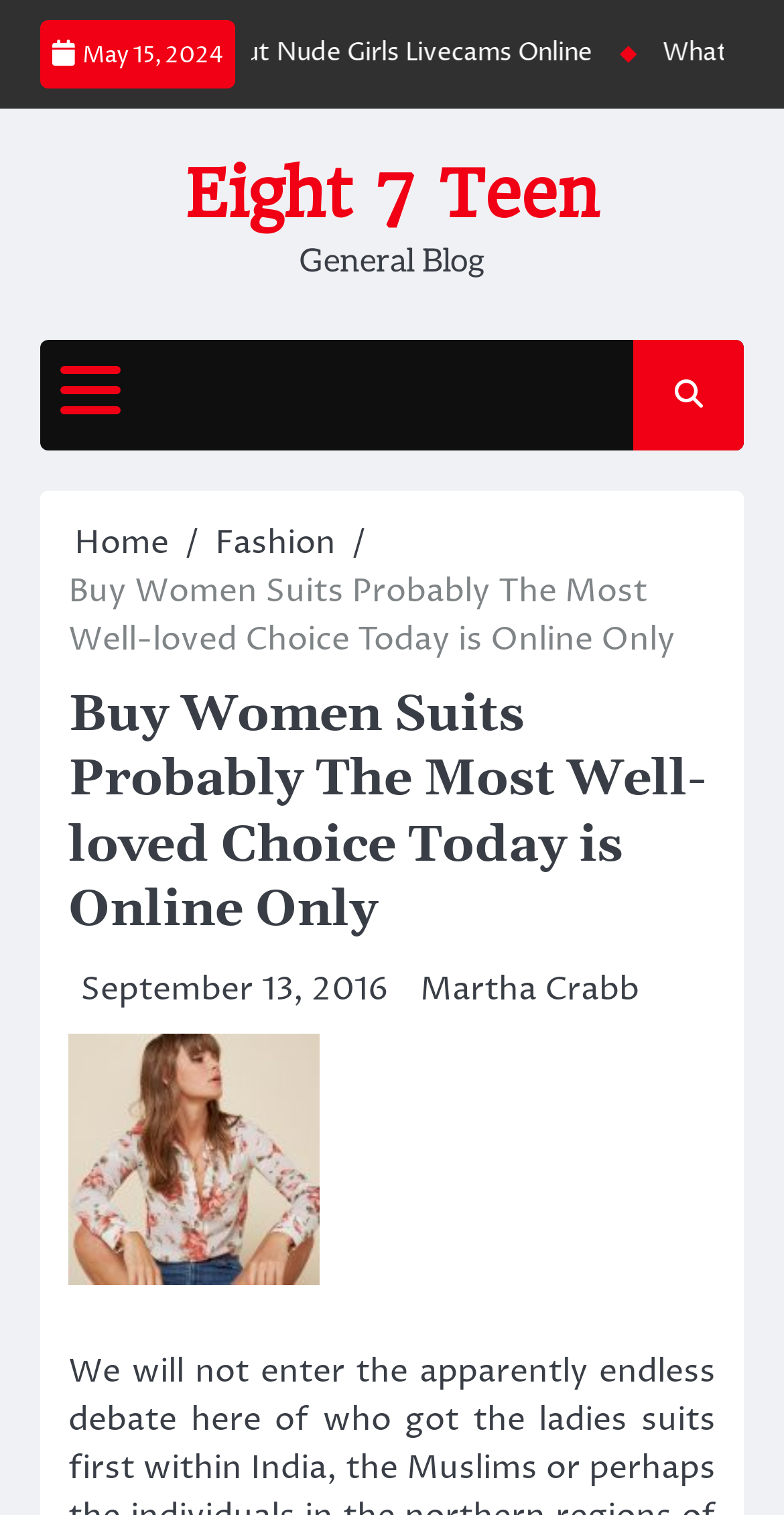Provide a thorough description of this webpage.

The webpage appears to be a blog post about women's suits, specifically discussing their popularity and online availability. At the top left of the page, there is a date "May 15, 2024" displayed. Below it, there is a link to the website "Eight 7 Teen" and a label "General Blog" to the right of it. 

On the top right, there is a button with no text, which controls the primary menu. Next to it, there is another link with no text. 

Below these elements, there is a navigation section labeled "Breadcrumbs" that contains three links: "Home", "Fashion", and the title of the blog post "Buy Women Suits Probably The Most Well-loved Choice Today is Online Only". 

Under the navigation section, there is a header that repeats the title of the blog post. Below the header, there is a link to the date "September 13, 2016" and a time element with no text. To the right of these elements, there is a link to the author's name "Martha Crabb".